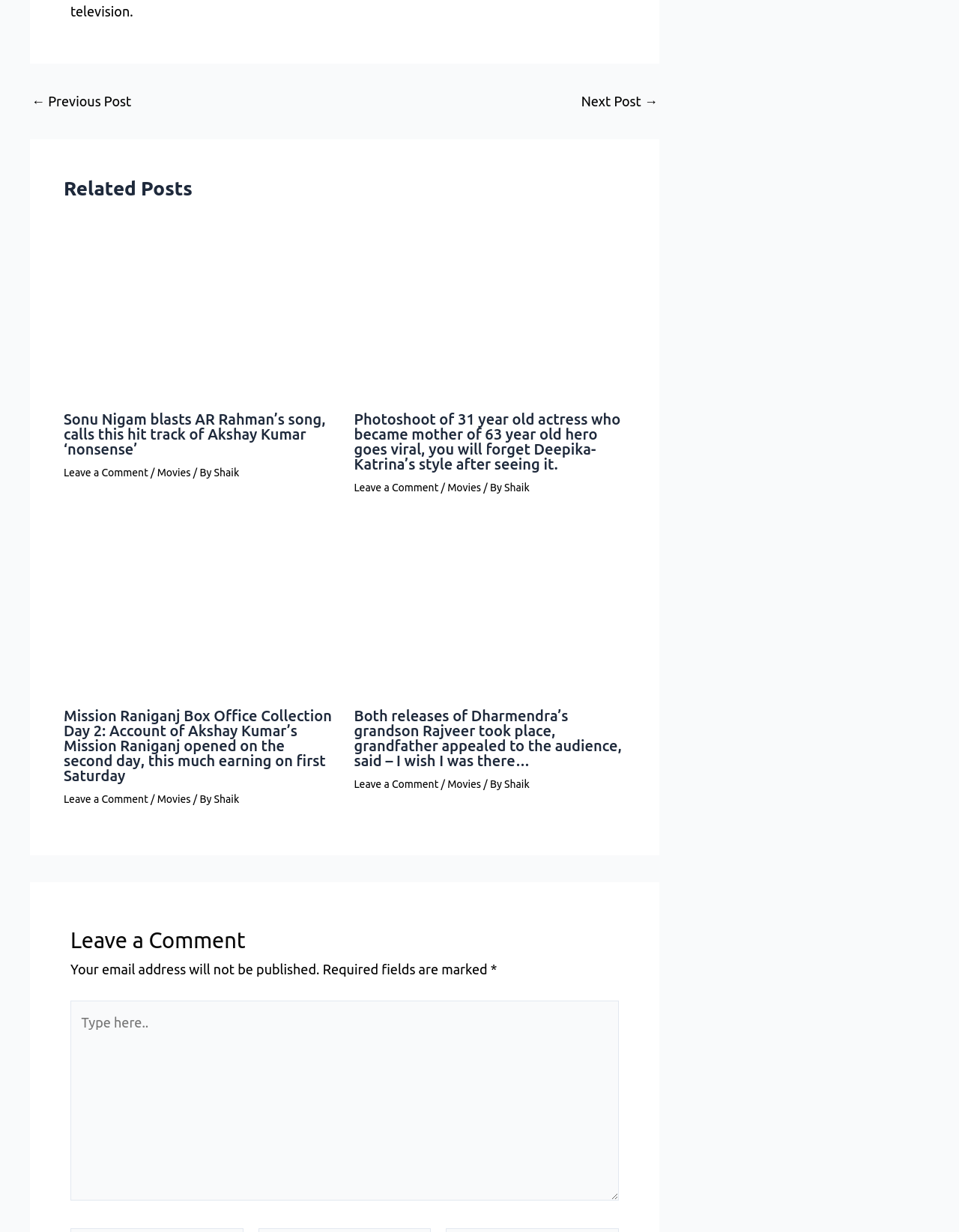Based on the provided description, "Leave a Comment", find the bounding box of the corresponding UI element in the screenshot.

[0.369, 0.391, 0.457, 0.401]